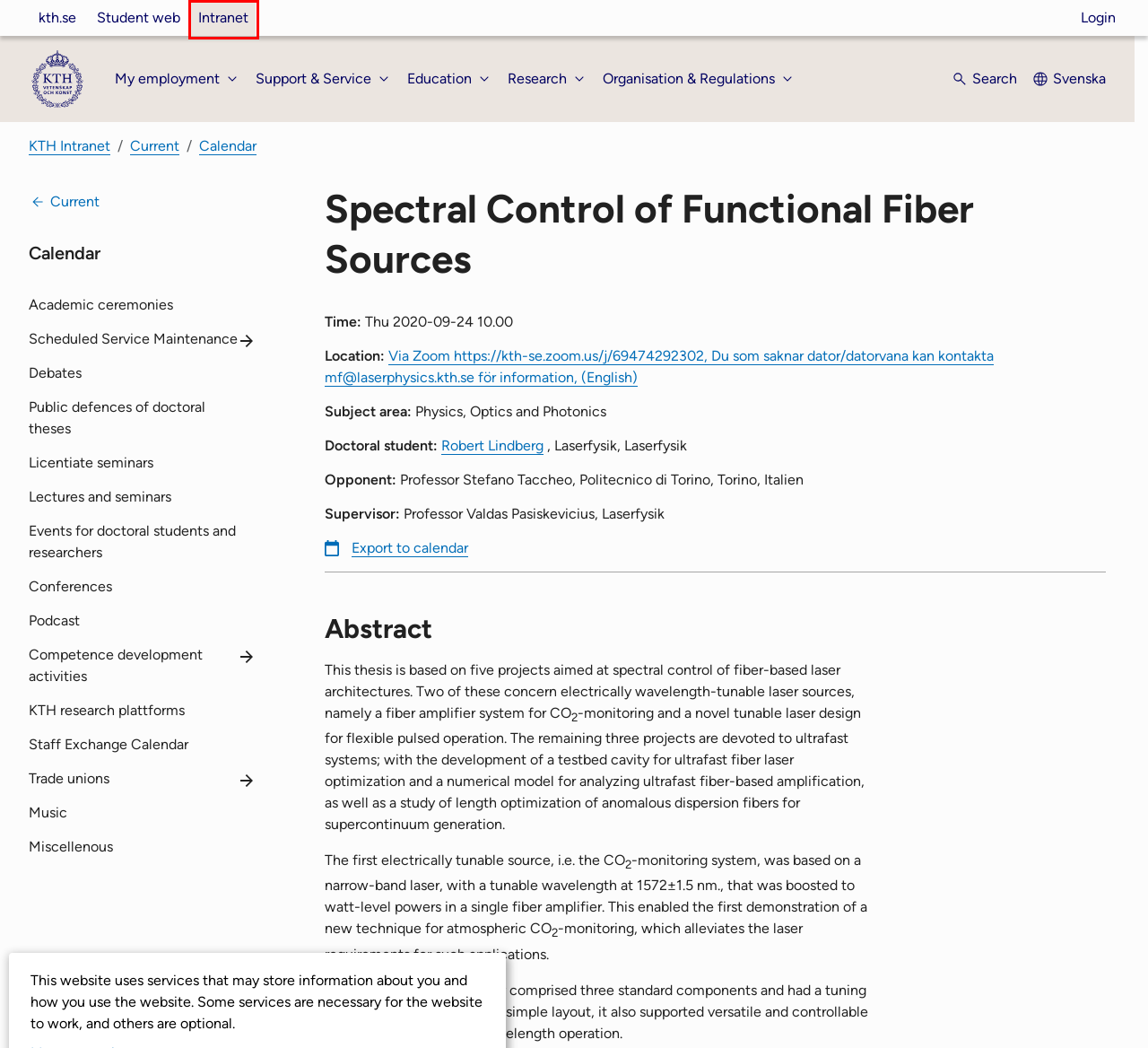Inspect the provided webpage screenshot, concentrating on the element within the red bounding box. Select the description that best represents the new webpage after you click the highlighted element. Here are the candidates:
A. KTH - Your future workplace |  KTH
B. Social - Översikt | KTH
C. KTH Intranet |  KTH Intranet
D. KTH - Sweden’s largest technical university |  KTH
E. Outlook
F. KTH | Robert Lindberg
G. Student web |  Student
H. Launch Meeting - Zoom

C